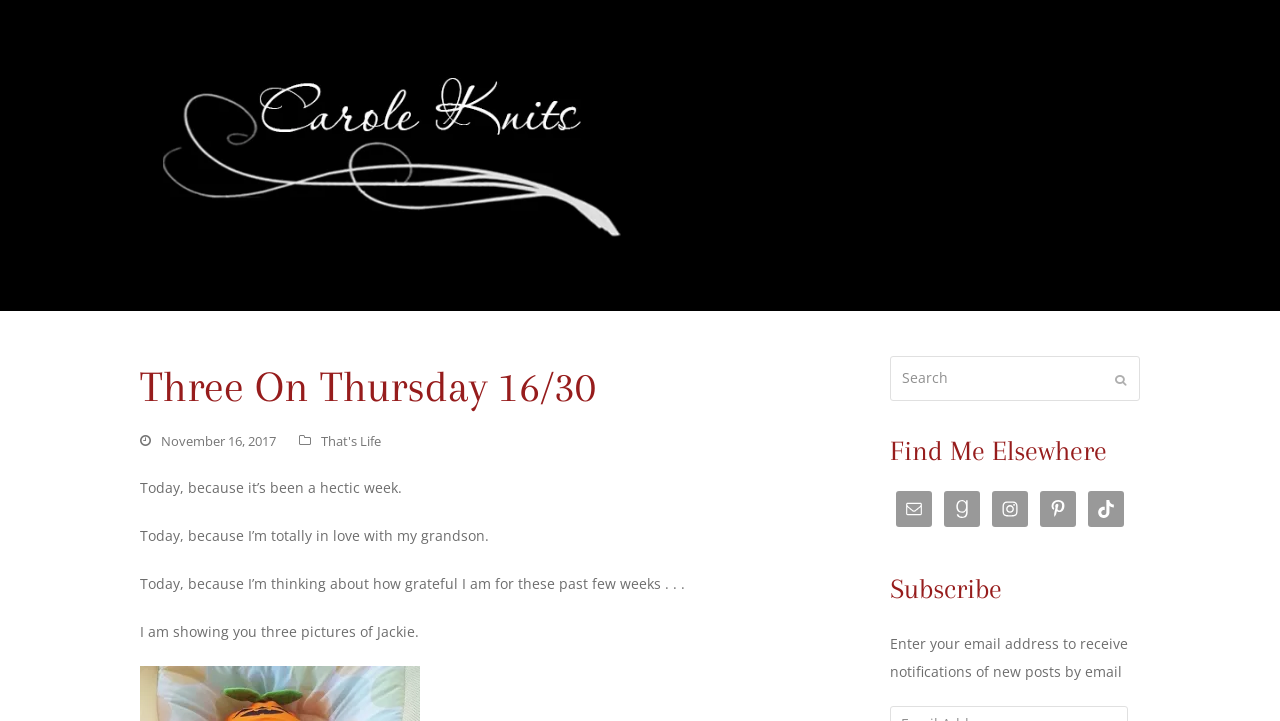Please indicate the bounding box coordinates of the element's region to be clicked to achieve the instruction: "Subscribe to the blog". Provide the coordinates as four float numbers between 0 and 1, i.e., [left, top, right, bottom].

[0.695, 0.794, 0.783, 0.839]